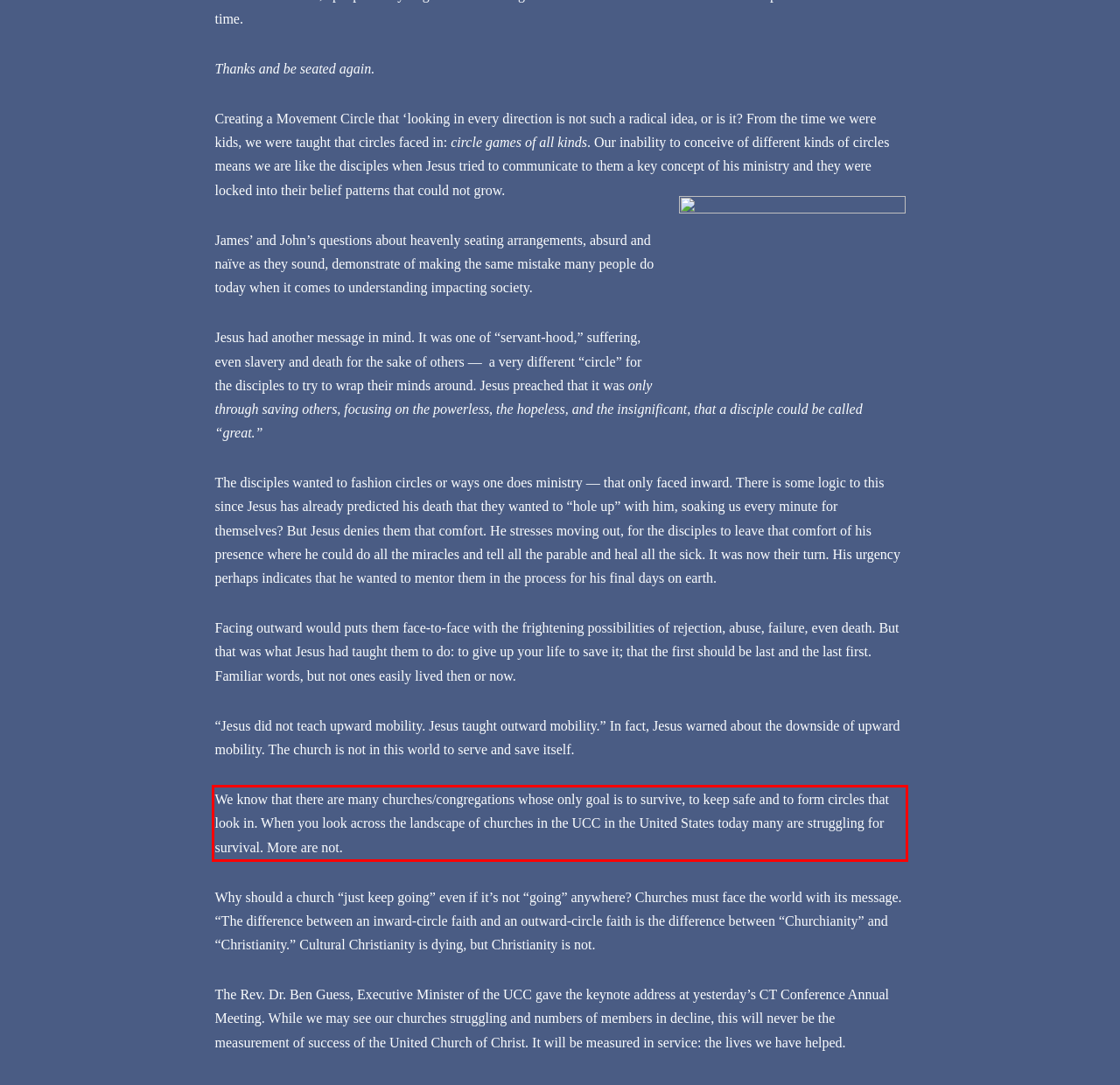Using the provided screenshot of a webpage, recognize and generate the text found within the red rectangle bounding box.

We know that there are many churches/congregations whose only goal is to survive, to keep safe and to form circles that look in. When you look across the landscape of churches in the UCC in the United States today many are struggling for survival. More are not.